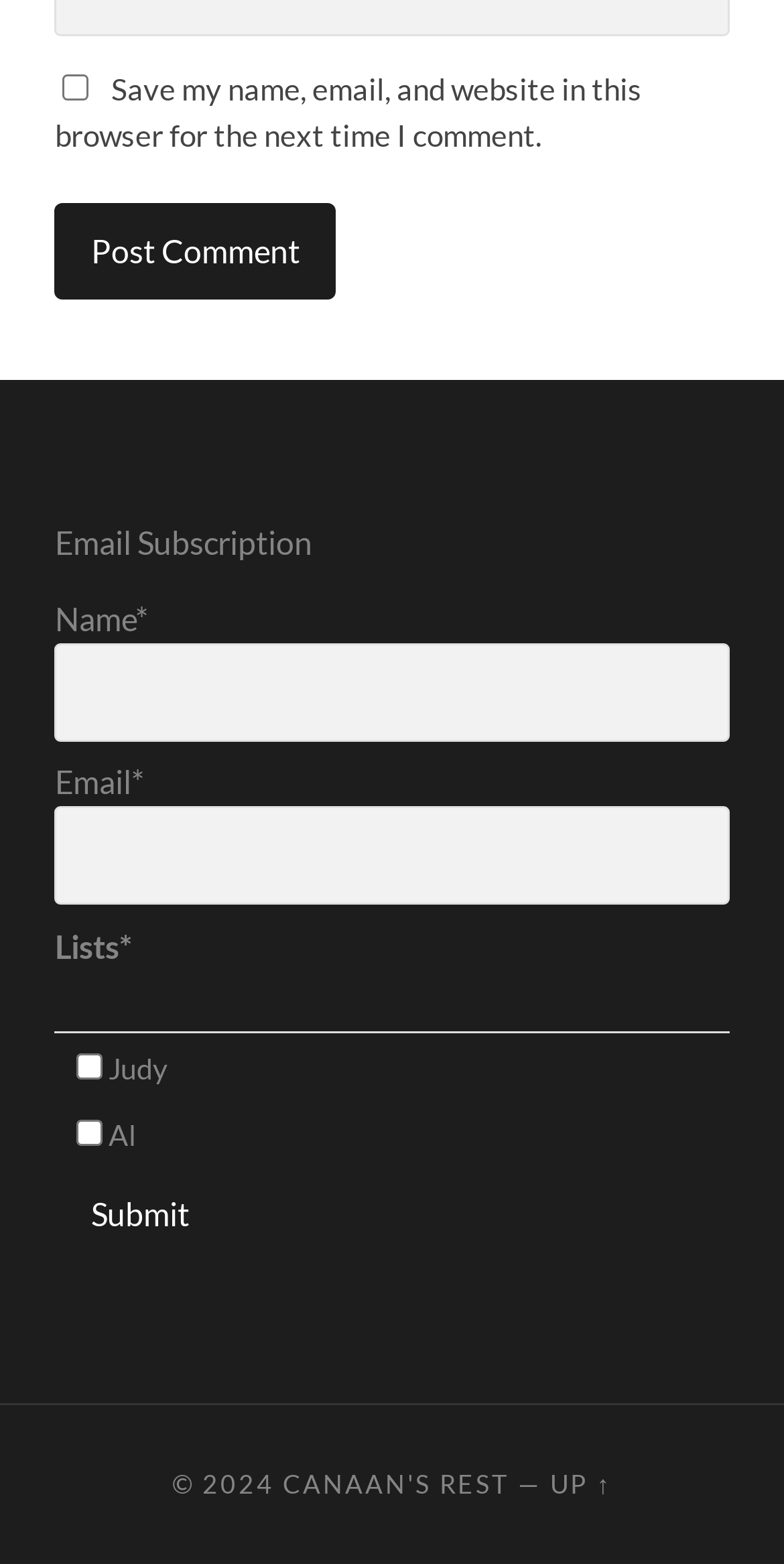Based on the description "Canaan's Rest", find the bounding box of the specified UI element.

[0.361, 0.938, 0.651, 0.958]